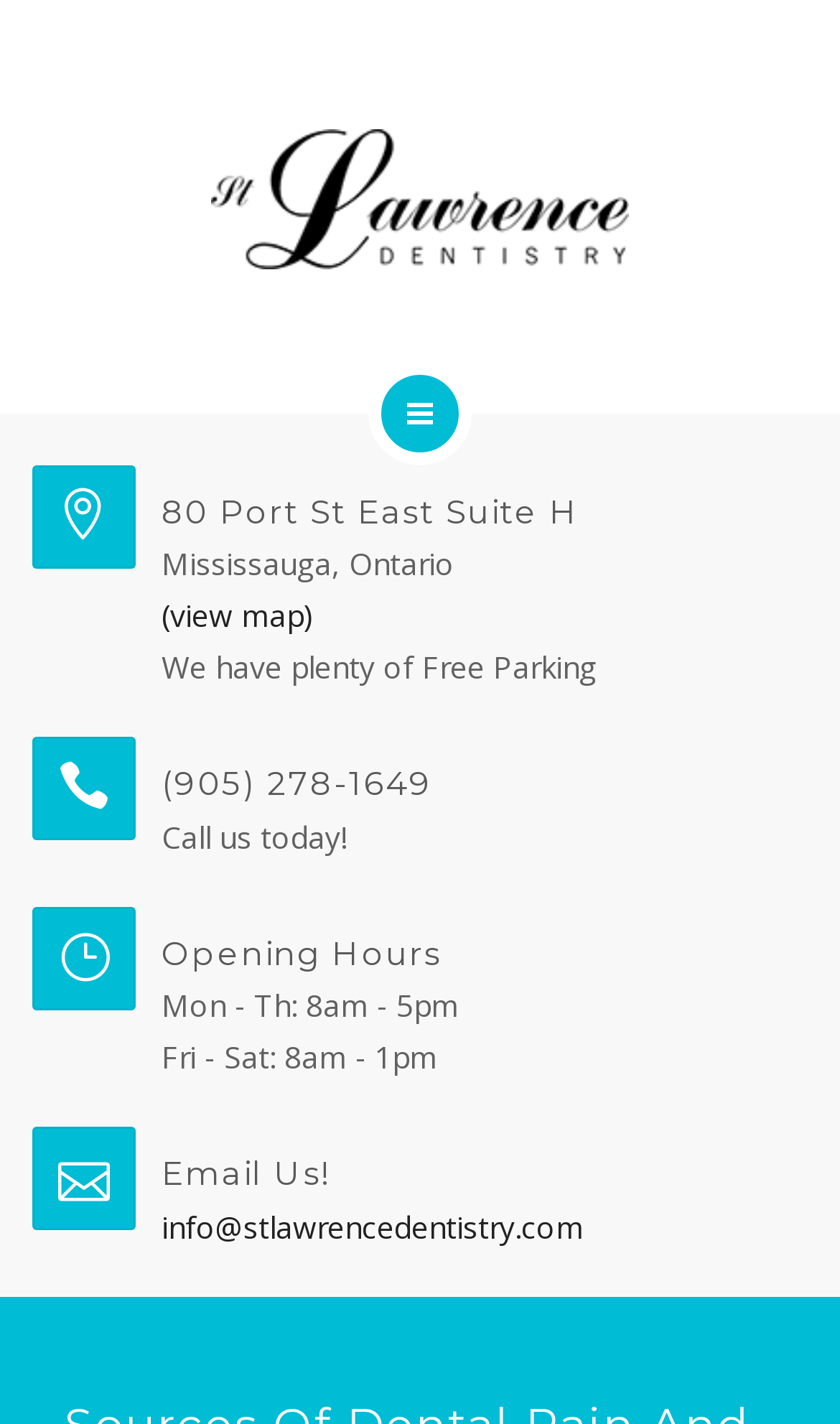What is the email address of St. Lawrence Dentistry?
Could you give a comprehensive explanation in response to this question?

I searched for the email address of St. Lawrence Dentistry and found it in the section with the heading 'Email Us!', which is located at the bottom of the page.